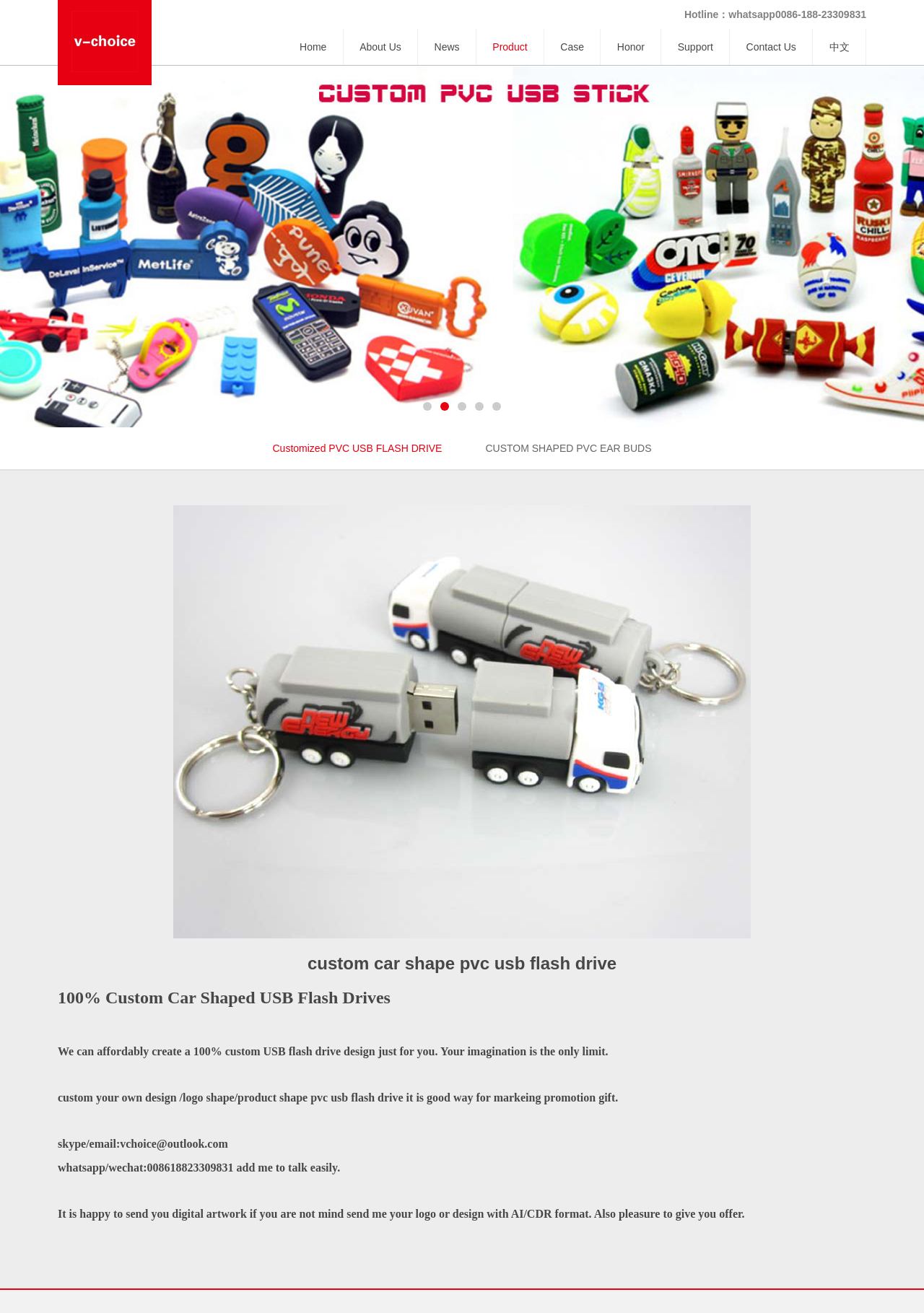Using the given element description, provide the bounding box coordinates (top-left x, top-left y, bottom-right x, bottom-right y) for the corresponding UI element in the screenshot: Customized PVC USB FLASH DRIVE

[0.275, 0.326, 0.498, 0.357]